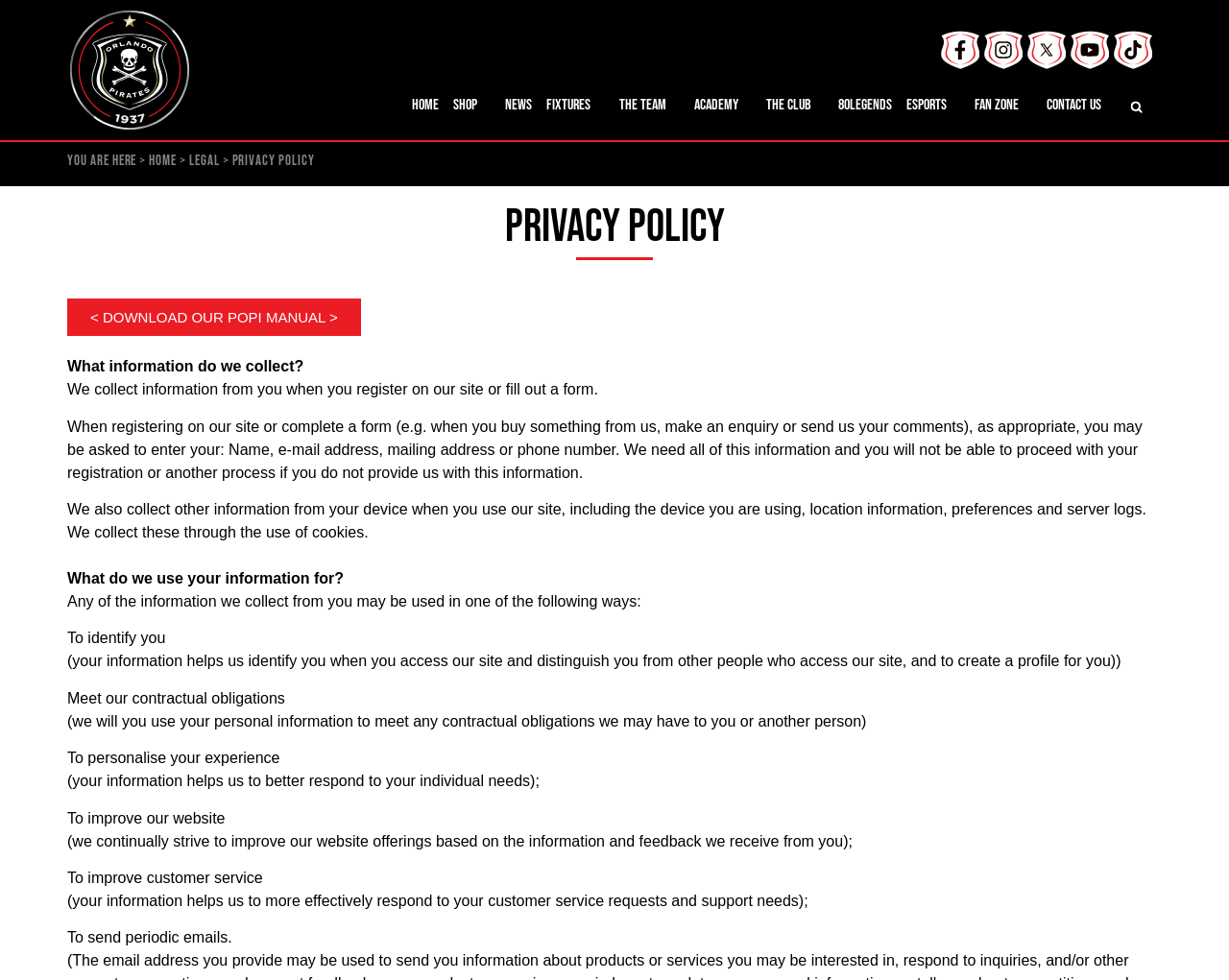What is the purpose of collecting information from users?
Please interpret the details in the image and answer the question thoroughly.

I found this answer by reading the static text 'What do we use your information for?' and its subsequent explanations, which mention that the collected information is used to identify users, meet contractual obligations, personalize user experience, improve the website, improve customer service, and send periodic emails.